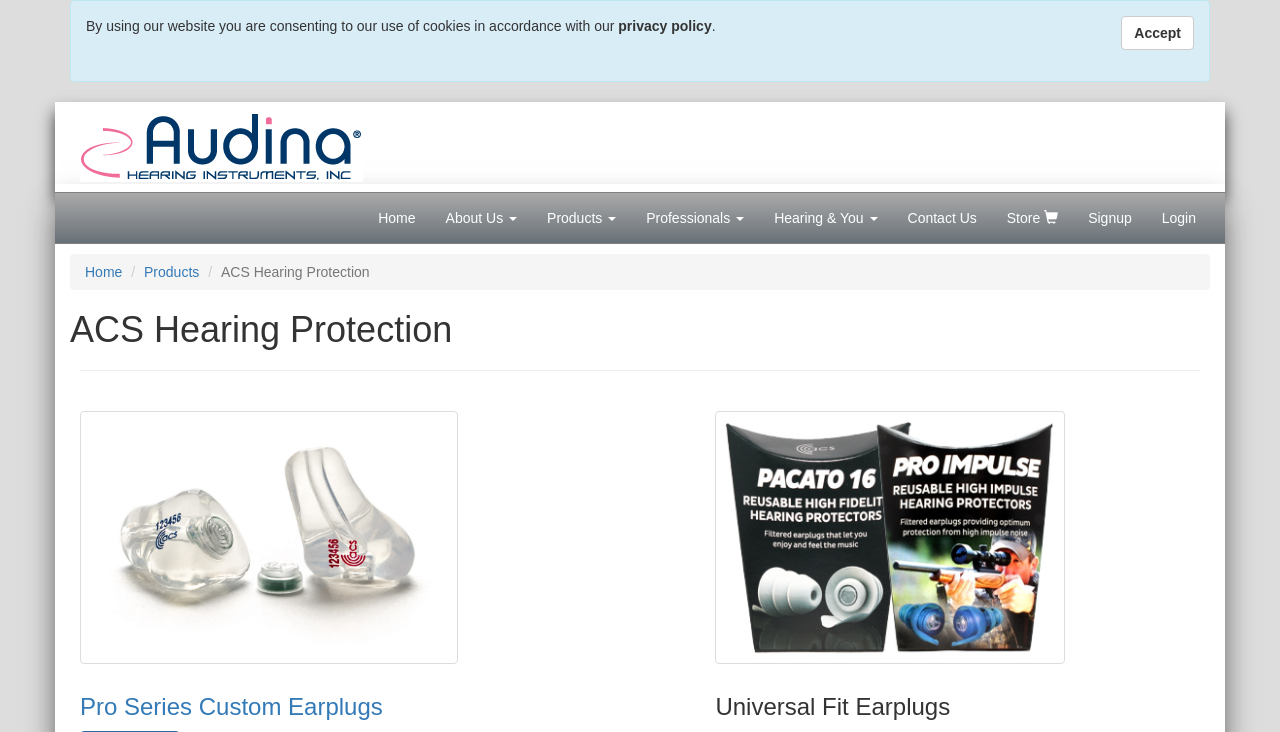Please determine the bounding box coordinates of the section I need to click to accomplish this instruction: "Click on the U button".

None